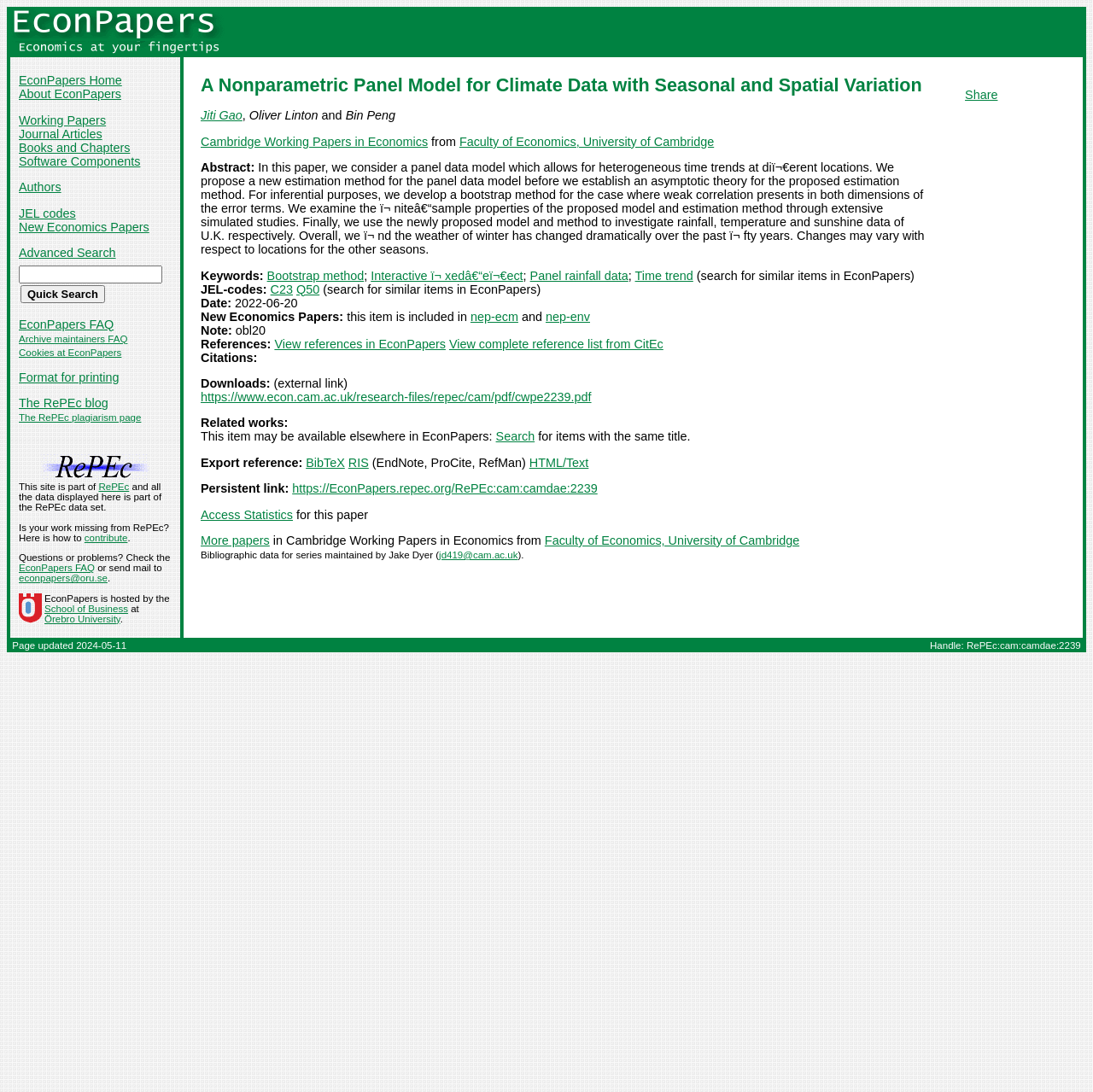Specify the bounding box coordinates of the area to click in order to execute this command: 'Click on the 'EconPapers' link'. The coordinates should consist of four float numbers ranging from 0 to 1, and should be formatted as [left, top, right, bottom].

[0.009, 0.025, 0.205, 0.038]